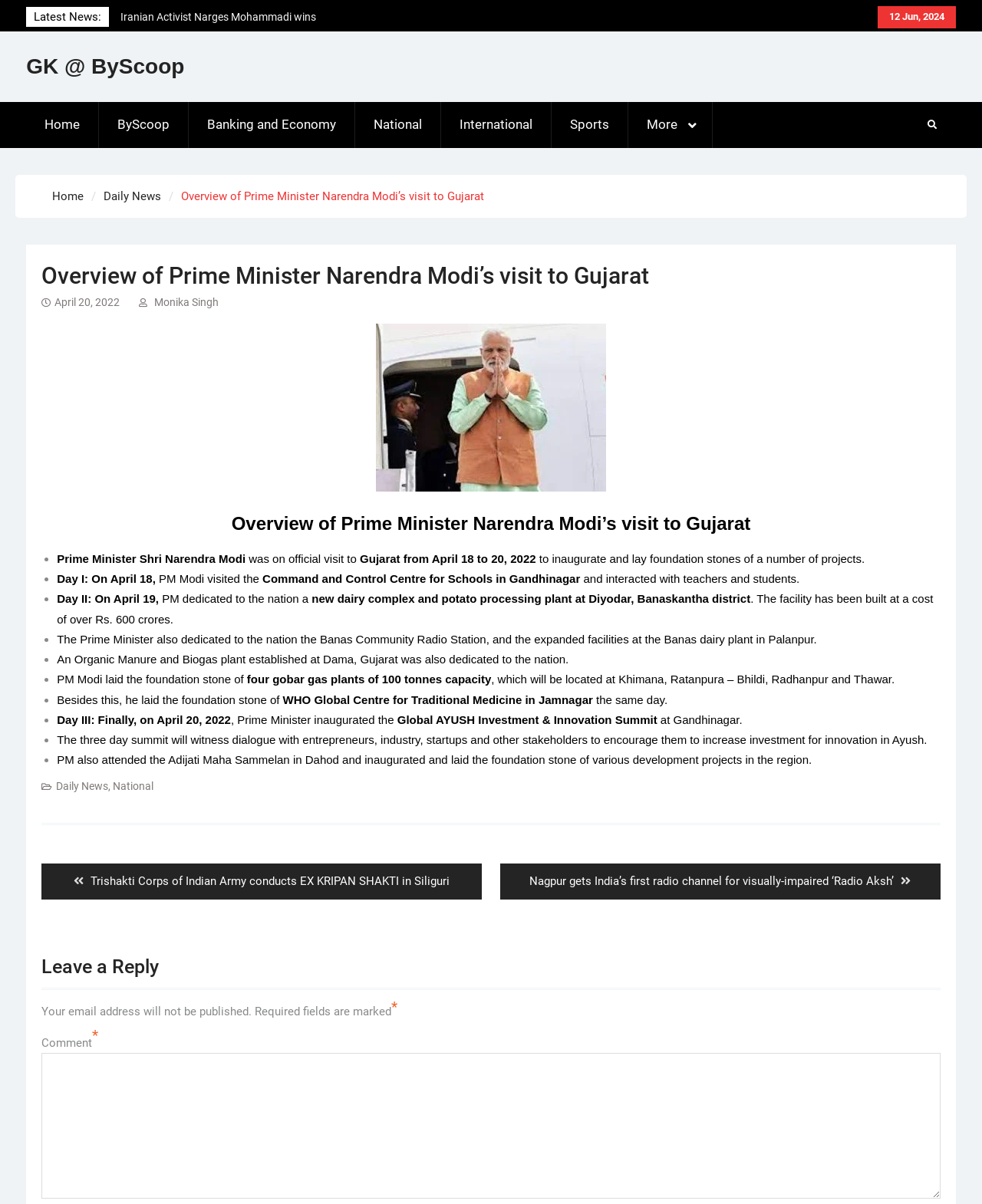What is the name of the Prime Minister mentioned?
Answer the question with as much detail as possible.

The webpage mentions 'Prime Minister Shri Narendra Modi' in the article, indicating that the Prime Minister being referred to is Narendra Modi.